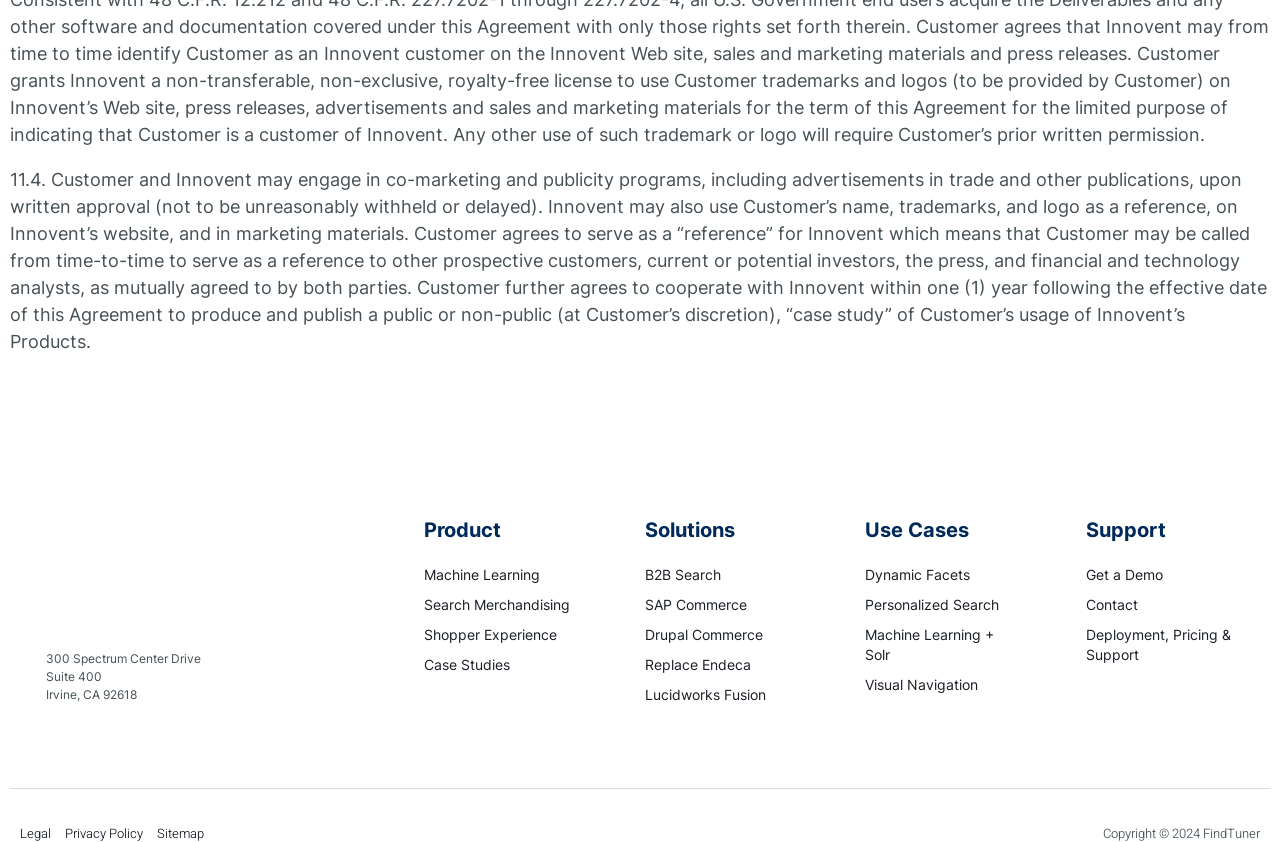Extract the bounding box coordinates of the UI element described by: "Machine Learning + Solr". The coordinates should include four float numbers ranging from 0 to 1, e.g., [left, top, right, bottom].

[0.676, 0.742, 0.792, 0.79]